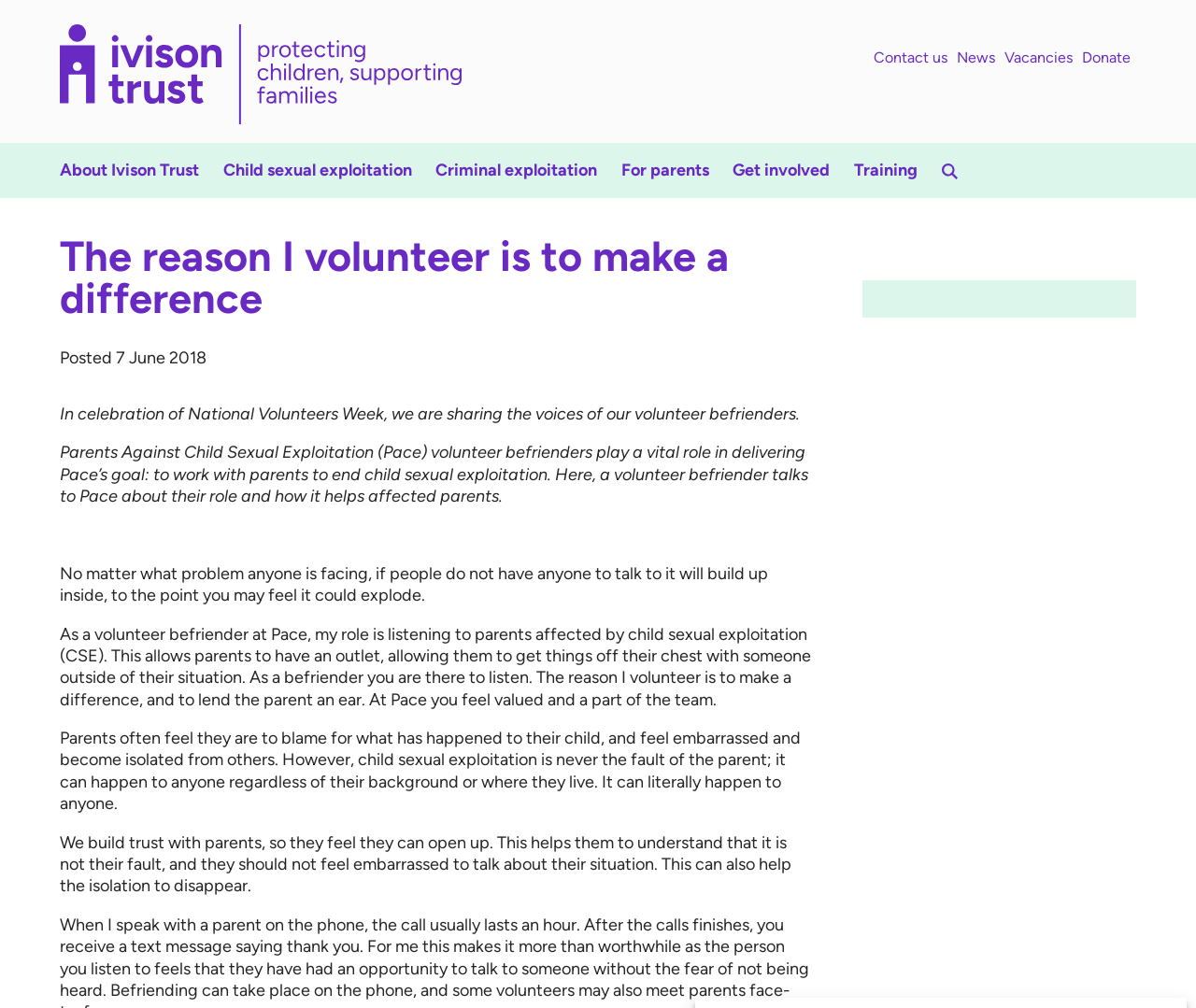Identify the headline of the webpage and generate its text content.

The reason I volunteer is to make a difference